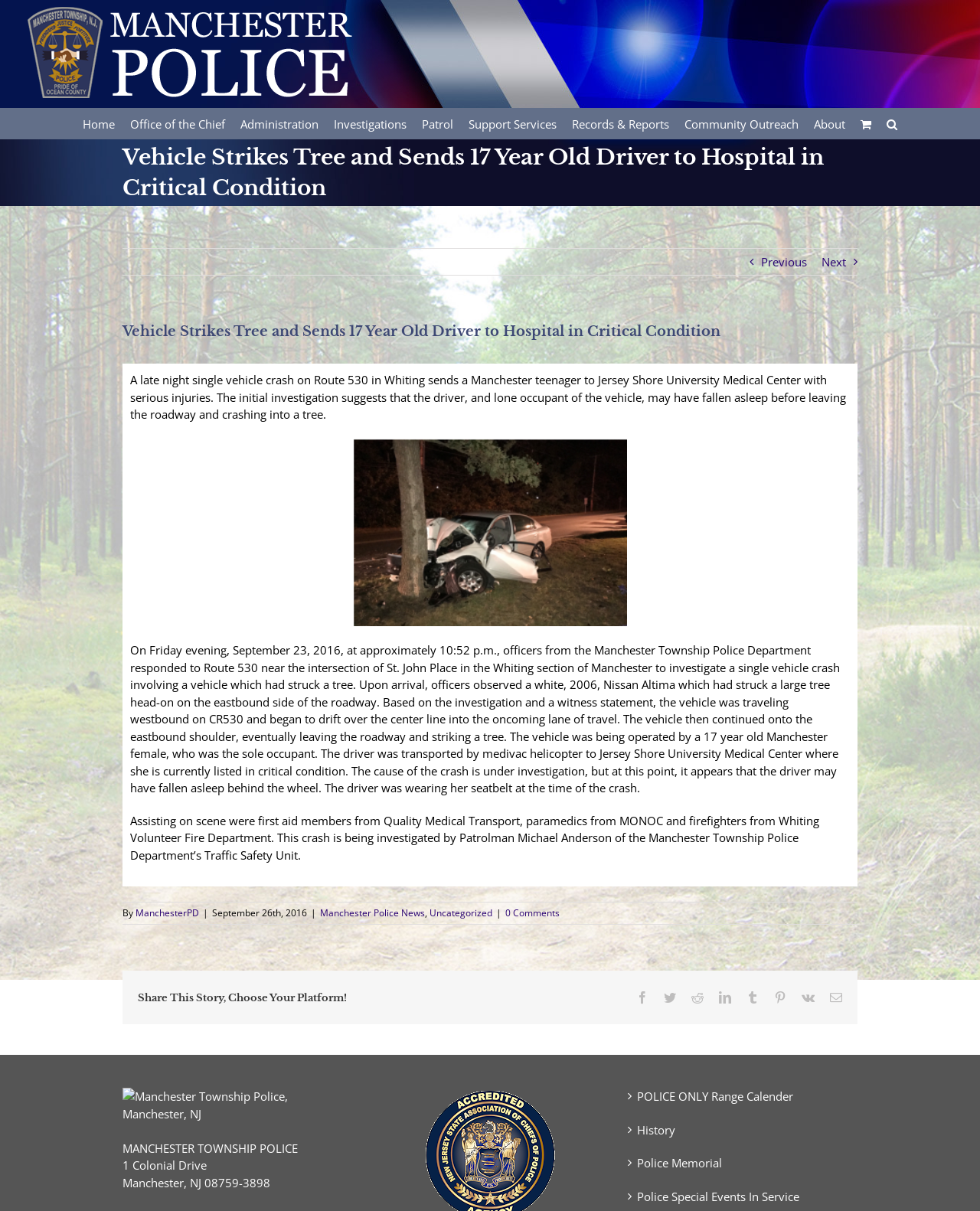Specify the bounding box coordinates of the region I need to click to perform the following instruction: "Search for something". The coordinates must be four float numbers in the range of 0 to 1, i.e., [left, top, right, bottom].

None